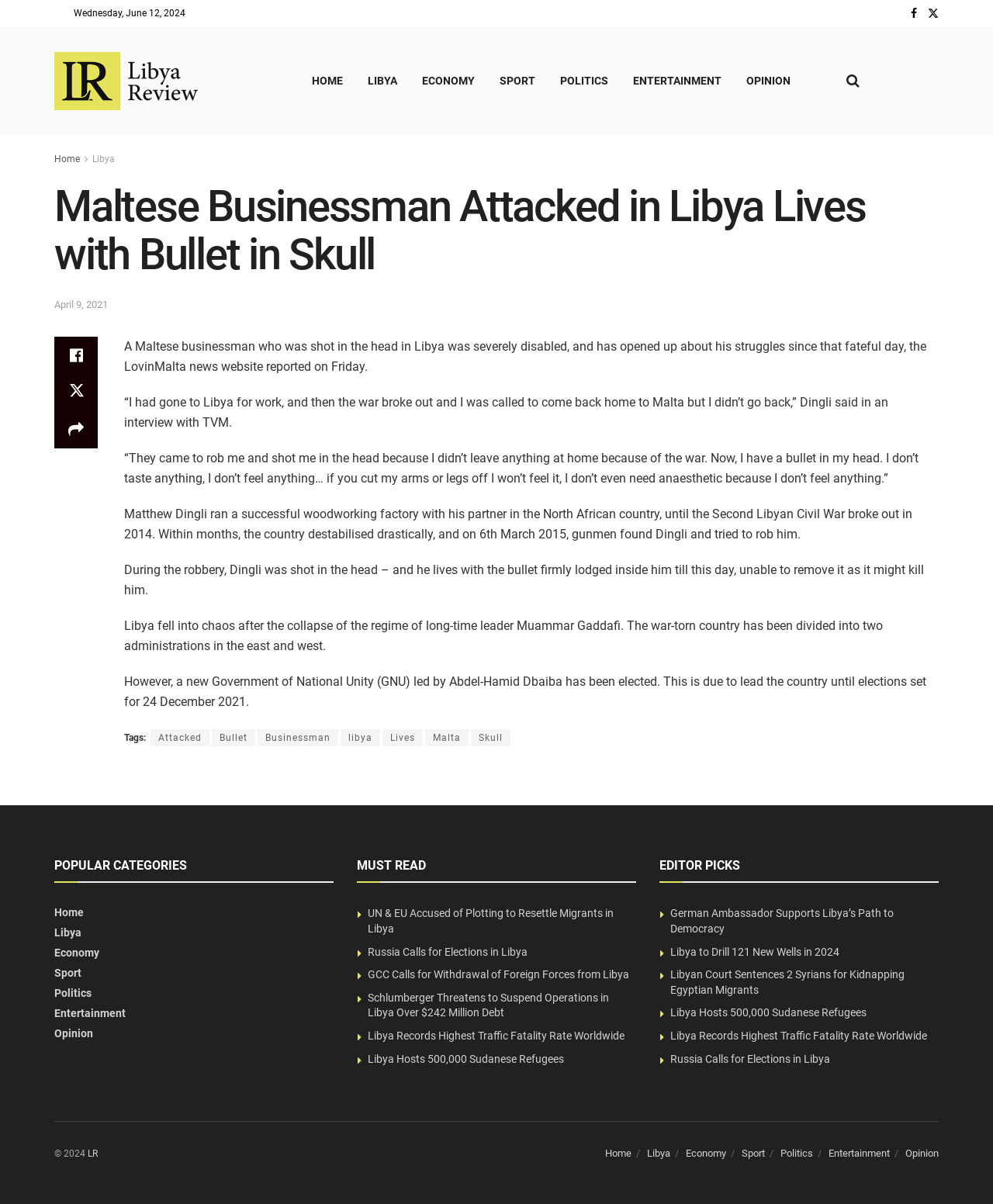Pinpoint the bounding box coordinates of the area that should be clicked to complete the following instruction: "Click on the 'LIBYA' category". The coordinates must be given as four float numbers between 0 and 1, i.e., [left, top, right, bottom].

[0.357, 0.051, 0.412, 0.083]